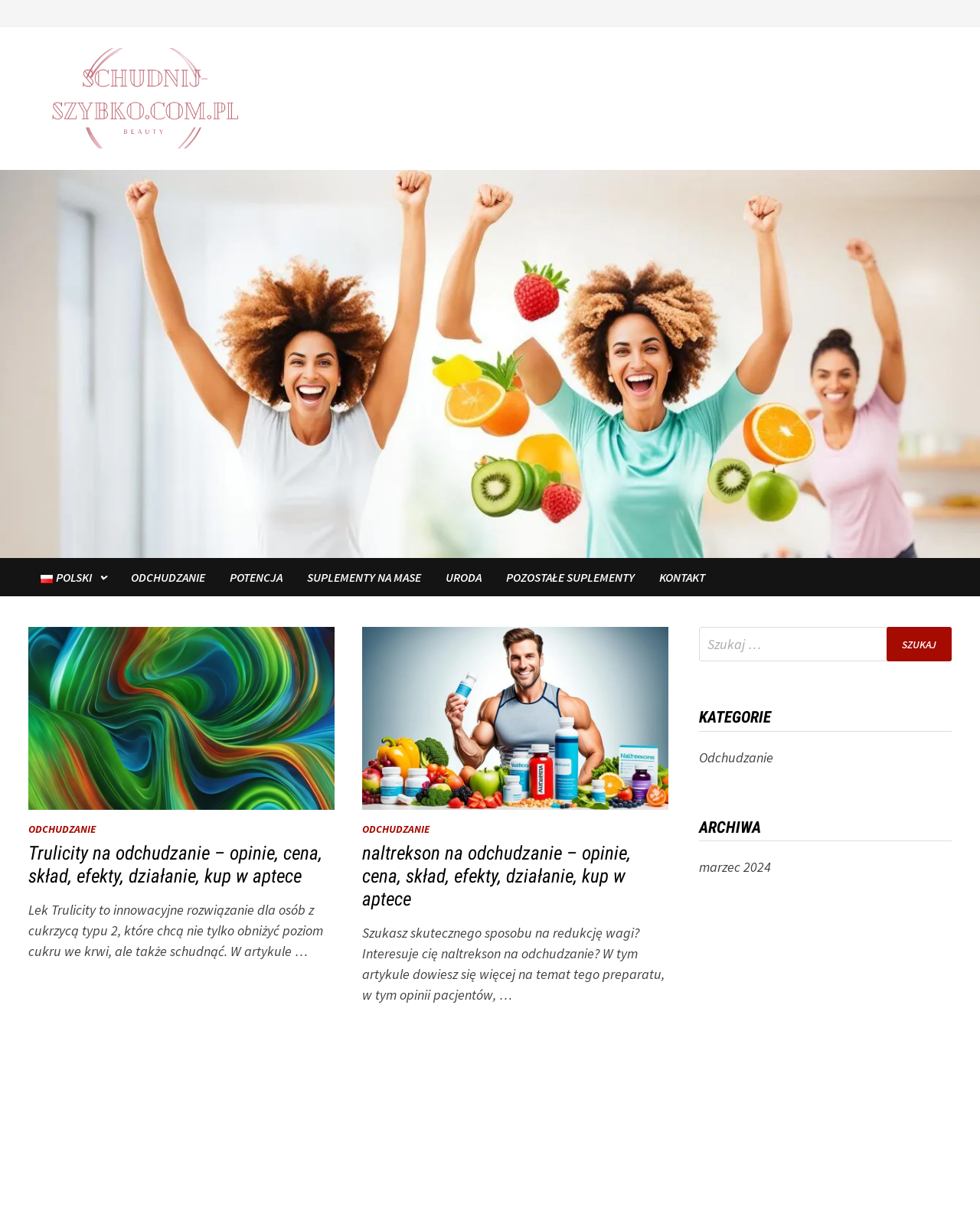Identify the bounding box of the HTML element described as: "alt="schudnij-szybko.com.pl"".

[0.029, 0.039, 0.263, 0.121]